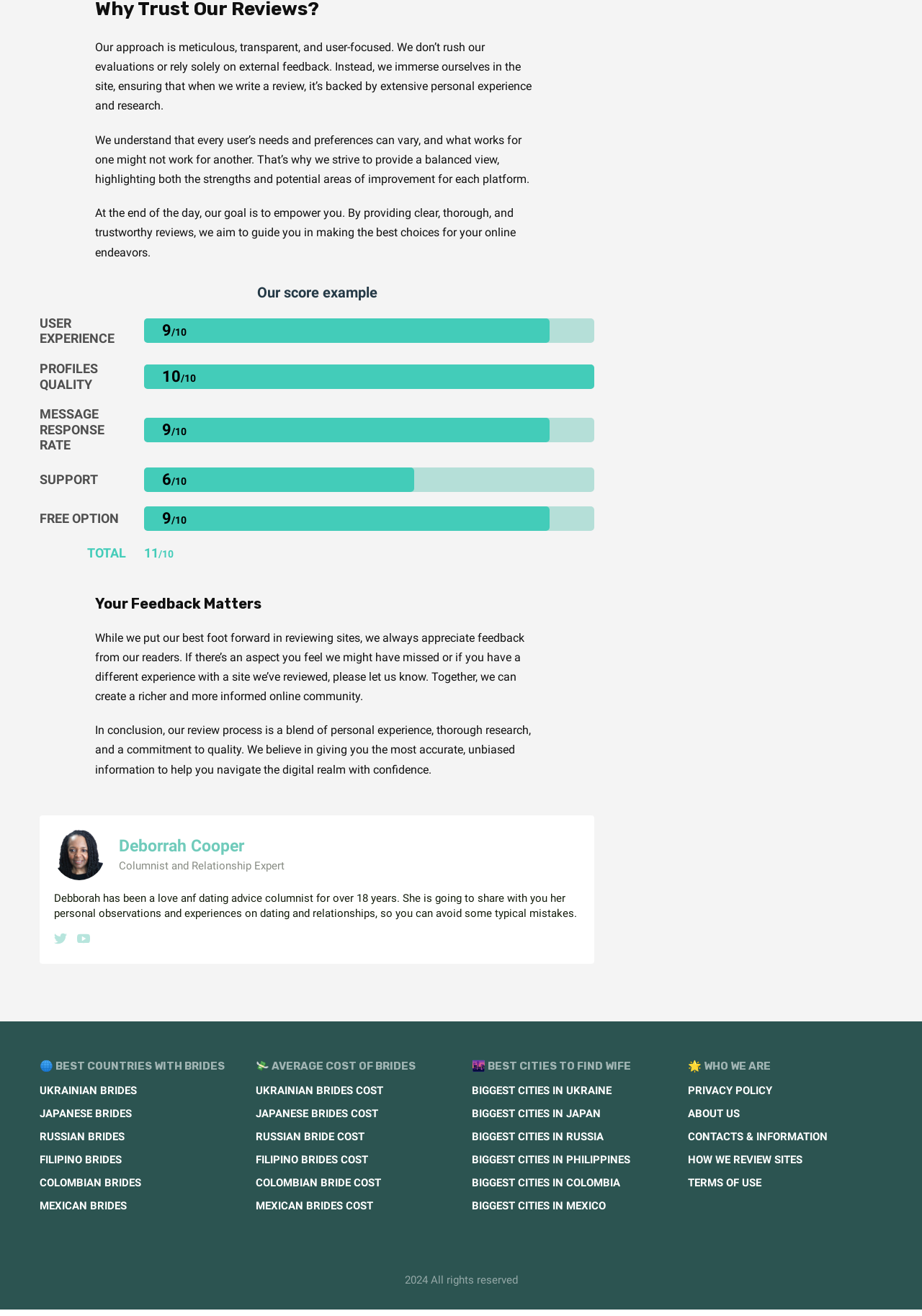Pinpoint the bounding box coordinates of the clickable element needed to complete the instruction: "Read about the biggest cities in Philippines". The coordinates should be provided as four float numbers between 0 and 1: [left, top, right, bottom].

[0.512, 0.881, 0.684, 0.891]